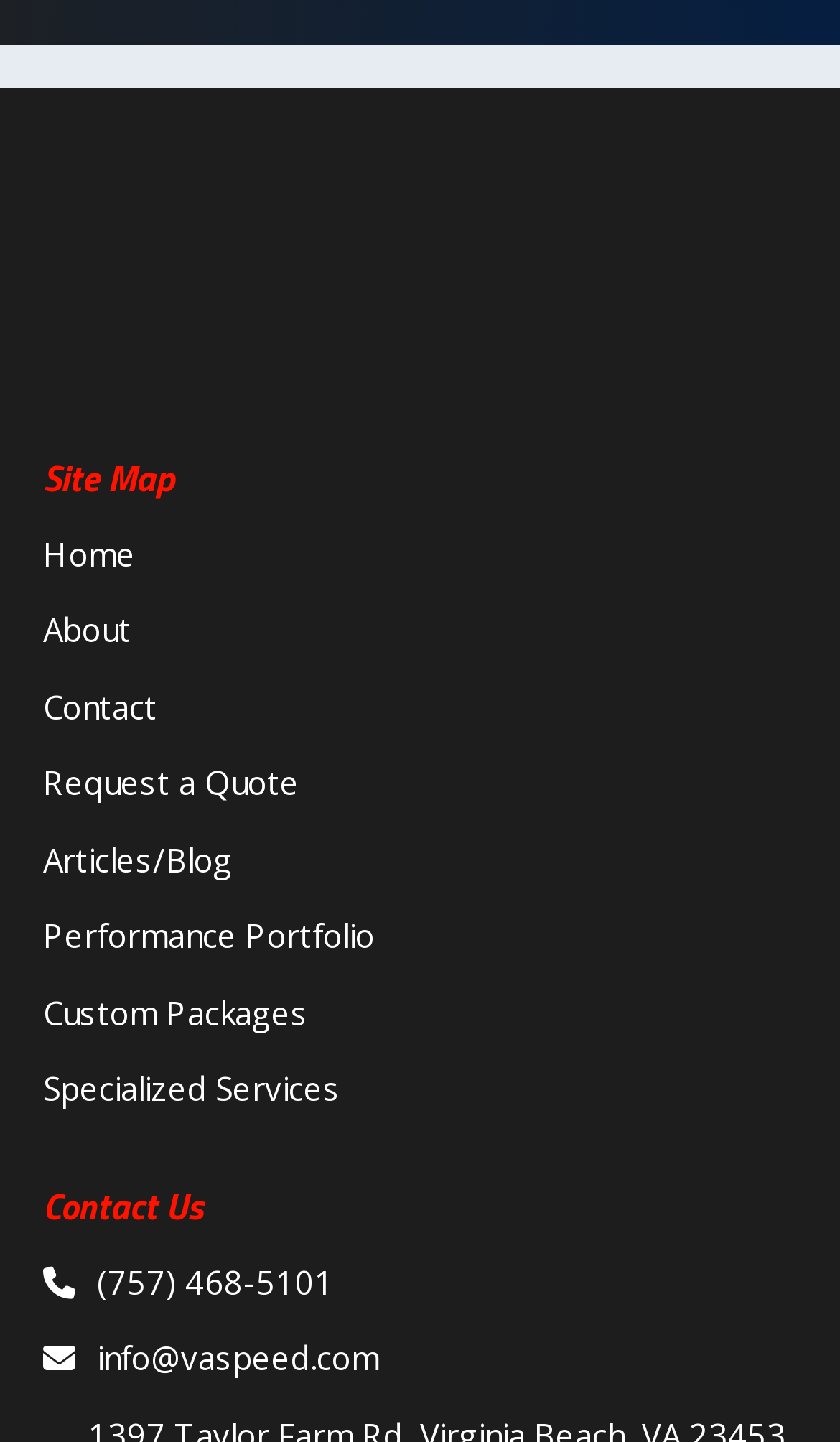How many contact methods are there?
Refer to the image and give a detailed response to the question.

There are 2 contact methods provided on the webpage, which are a phone number and an email address. These contact methods are located in the 'Contact Us' section at the bottom of the webpage.